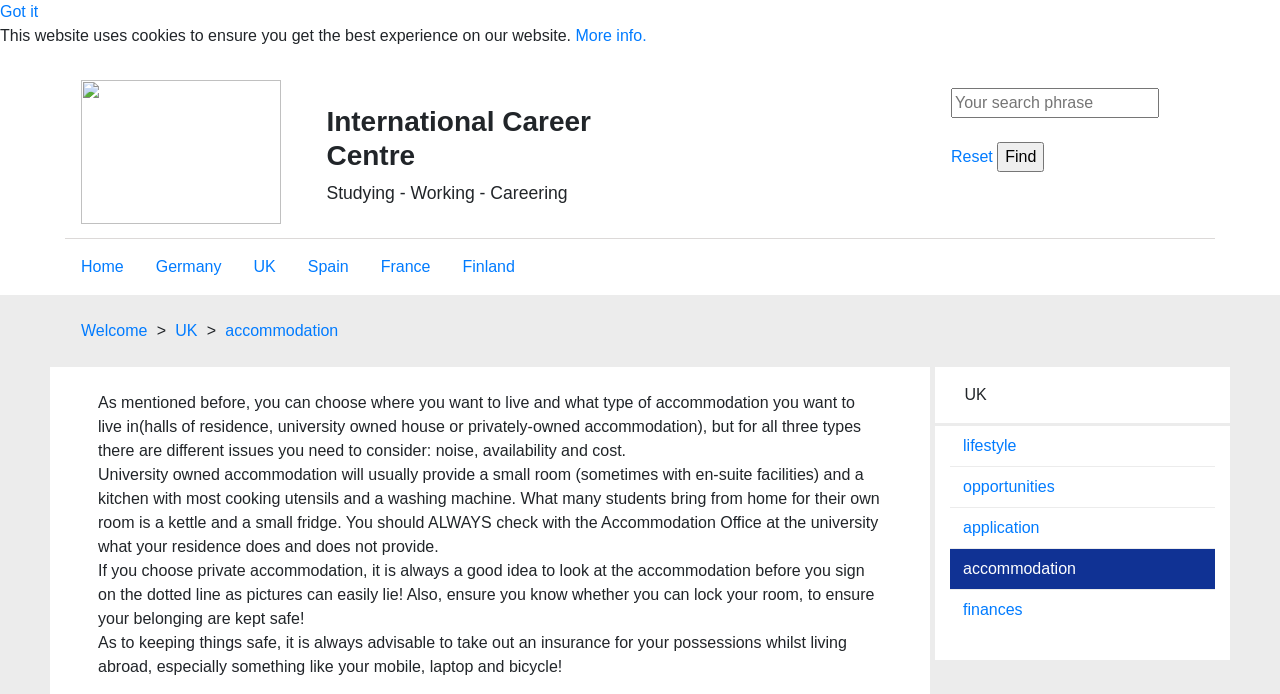Find and indicate the bounding box coordinates of the region you should select to follow the given instruction: "Find opportunities".

[0.742, 0.673, 0.949, 0.731]